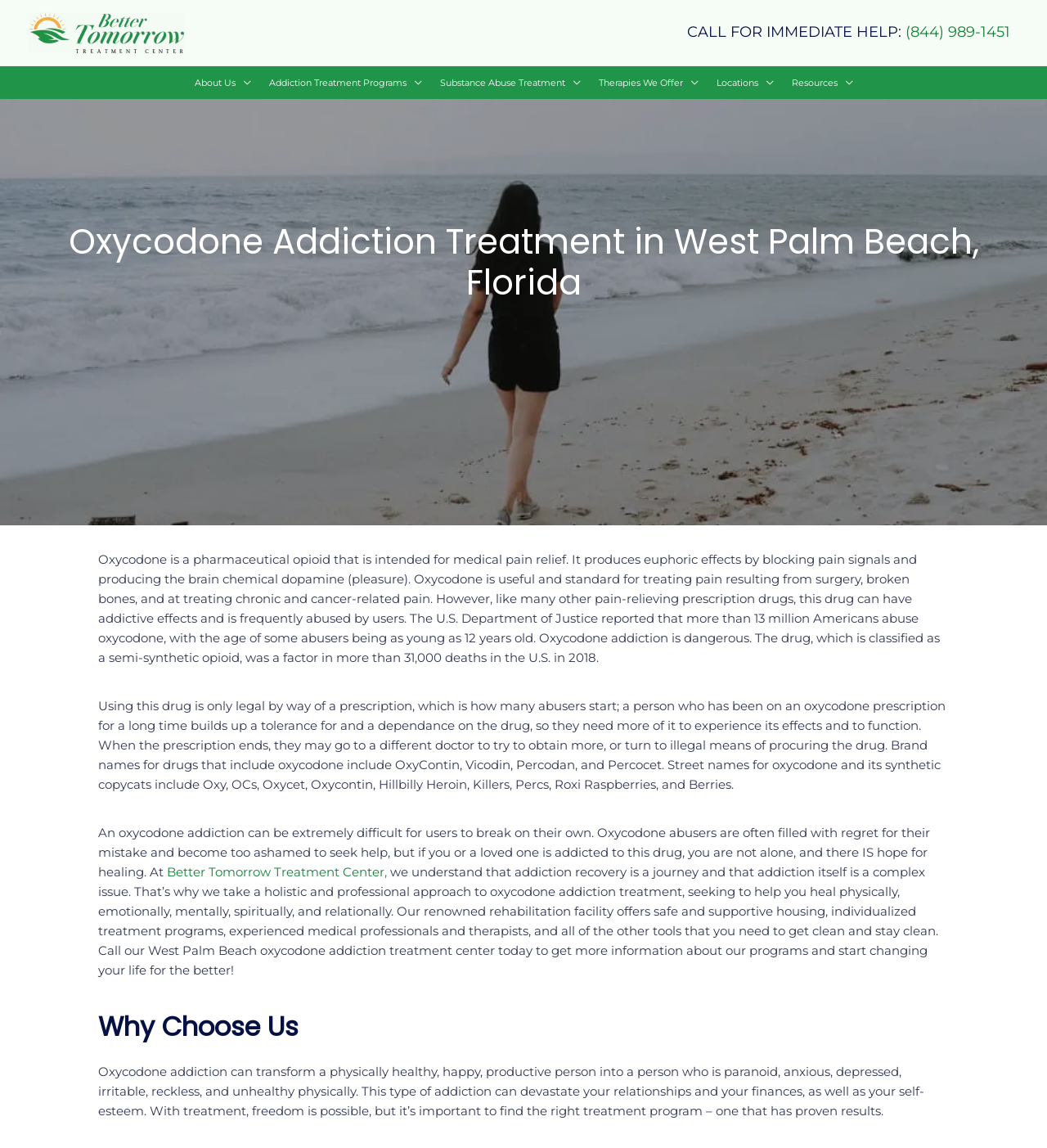Given the element description "Therapies We Offer", identify the bounding box of the corresponding UI element.

[0.563, 0.058, 0.675, 0.086]